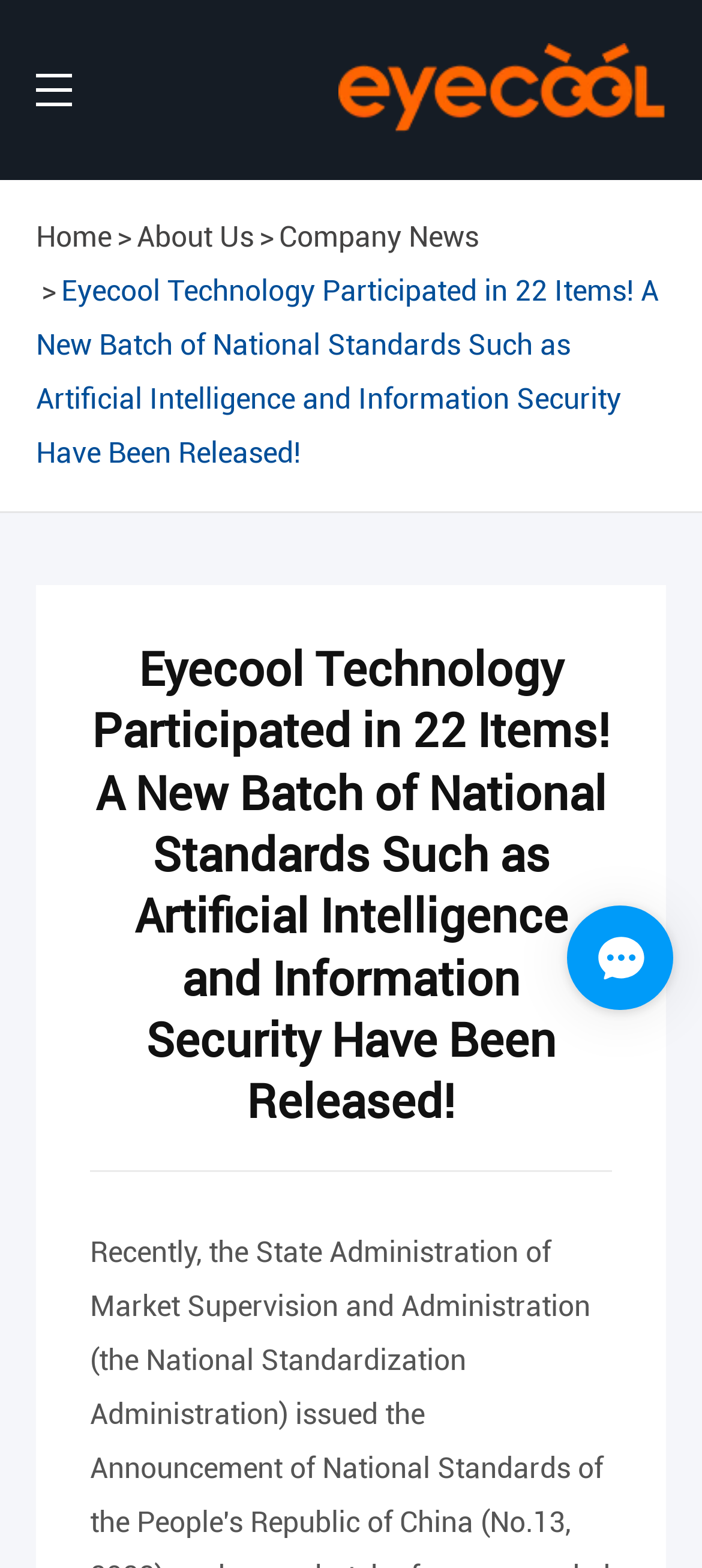Determine the main text heading of the webpage and provide its content.

Eyecool Technology Participated in 22 Items! A New Batch of National Standards Such as Artificial Intelligence and Information Security Have Been Released!